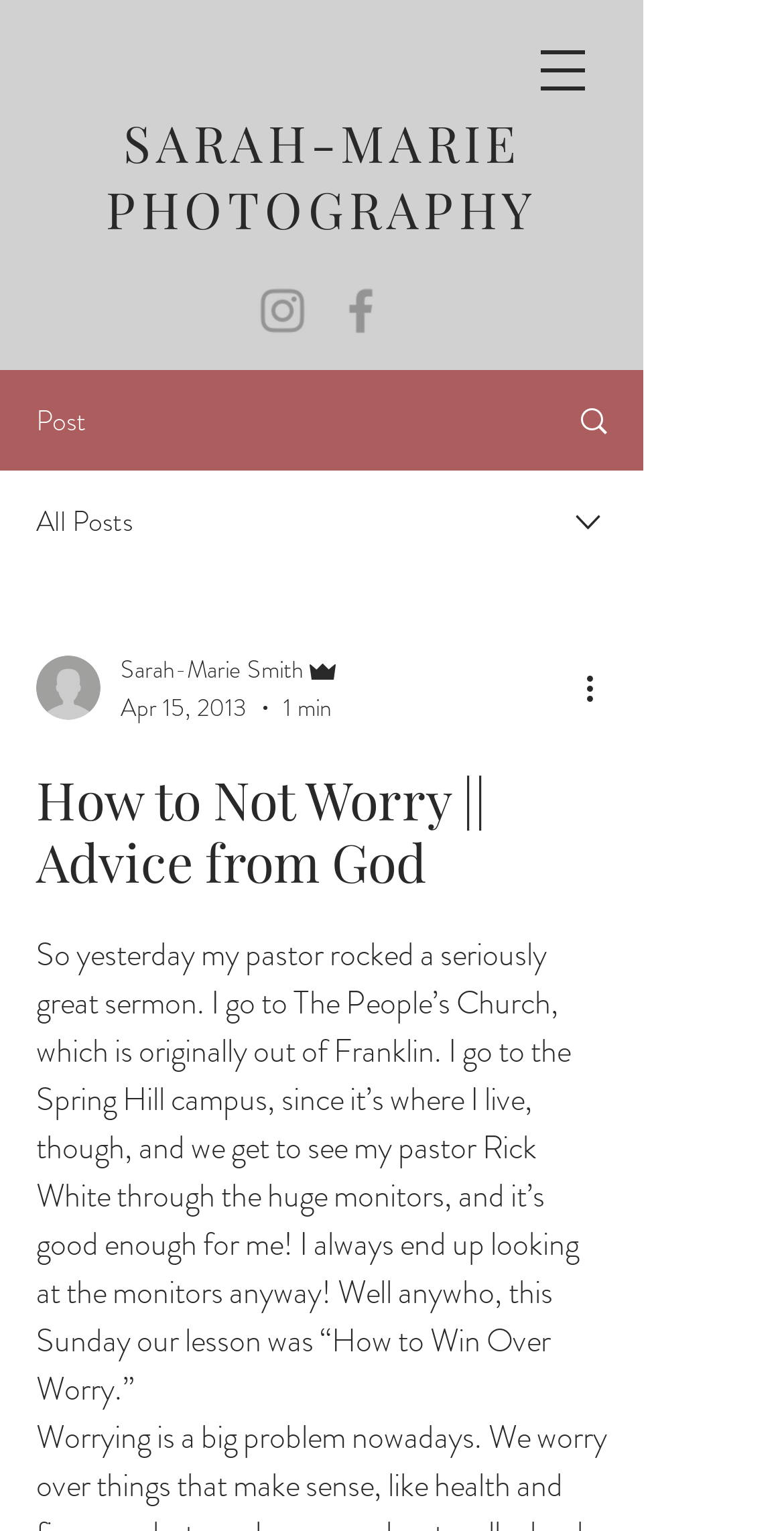Could you highlight the region that needs to be clicked to execute the instruction: "Click more actions"?

[0.738, 0.433, 0.8, 0.465]